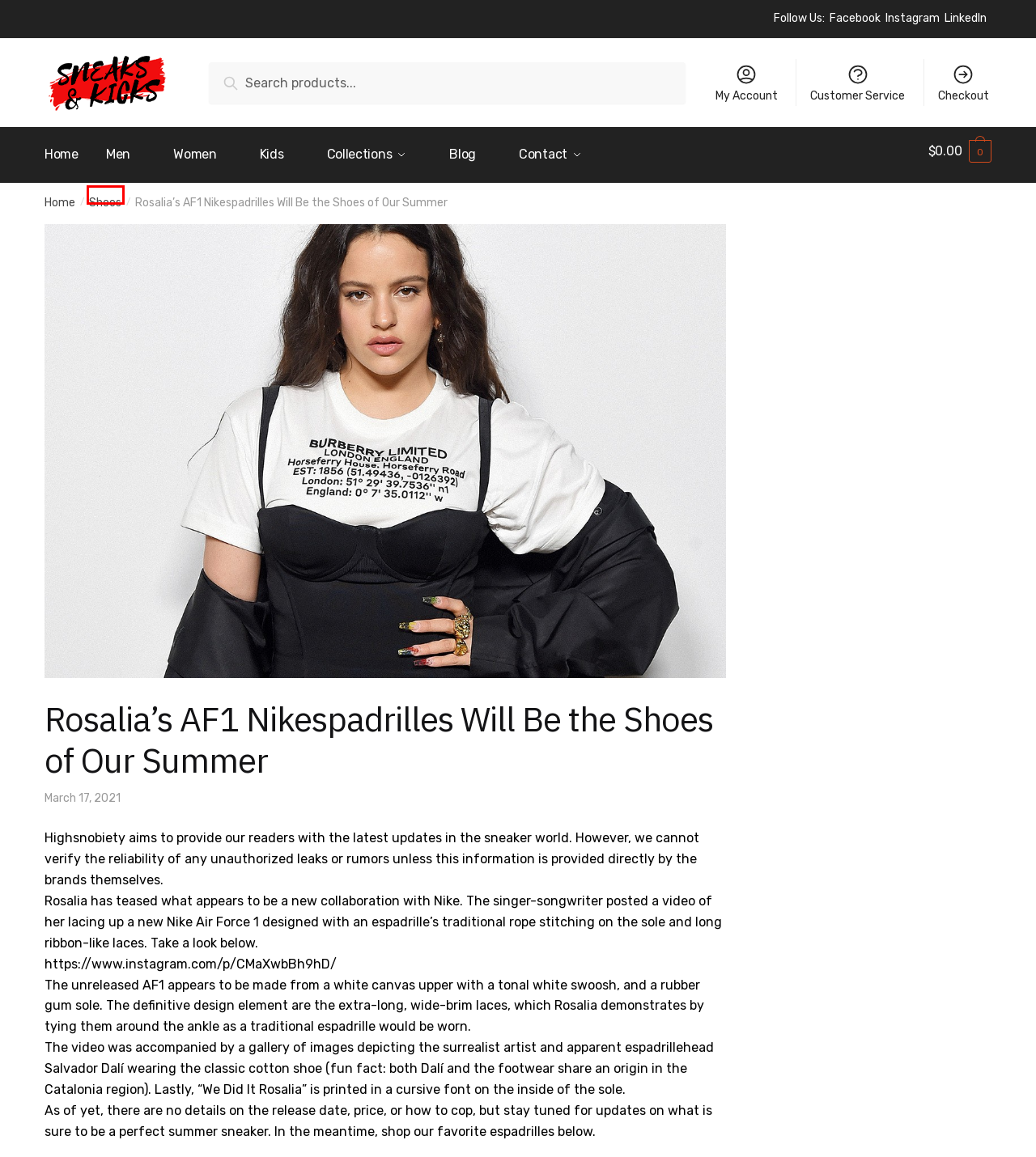You have a screenshot of a webpage with an element surrounded by a red bounding box. Choose the webpage description that best describes the new page after clicking the element inside the red bounding box. Here are the candidates:
A. Customer Service - Sneaks & Kicks Footwear
B. Blog
C. Kids Archives - Sneaks & Kicks Footwear
D. My account - Sneaks & Kicks Footwear
E. Shoes Archives - Sneaks & Kicks Footwear
F. Women Archives - Sneaks & Kicks Footwear
G. Men Archives - Sneaks & Kicks Footwear
H. Collections - Sneaks & Kicks Footwear

E